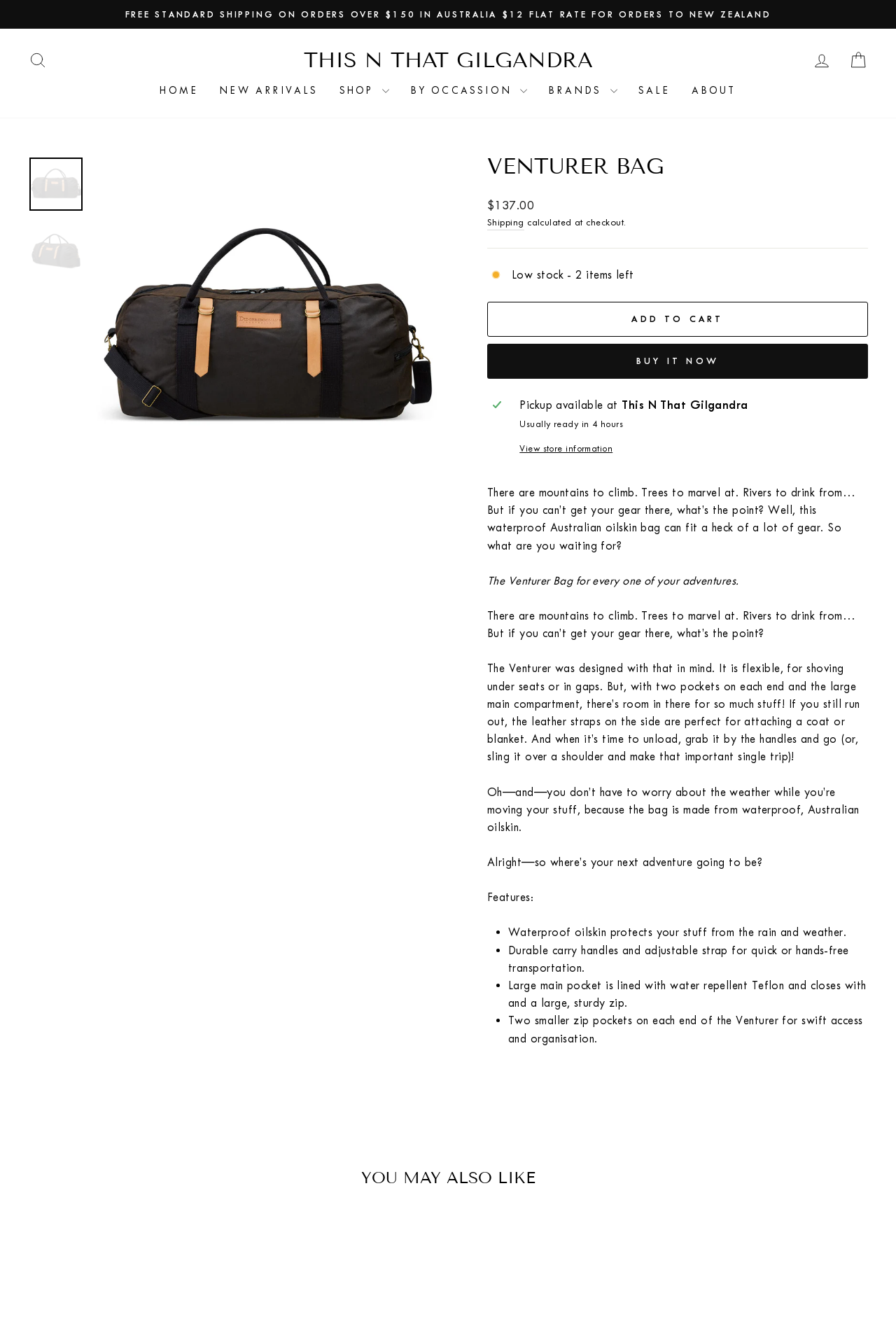Locate the bounding box coordinates of the clickable area to execute the instruction: "Buy the Venturer Bag now". Provide the coordinates as four float numbers between 0 and 1, represented as [left, top, right, bottom].

[0.544, 0.258, 0.969, 0.284]